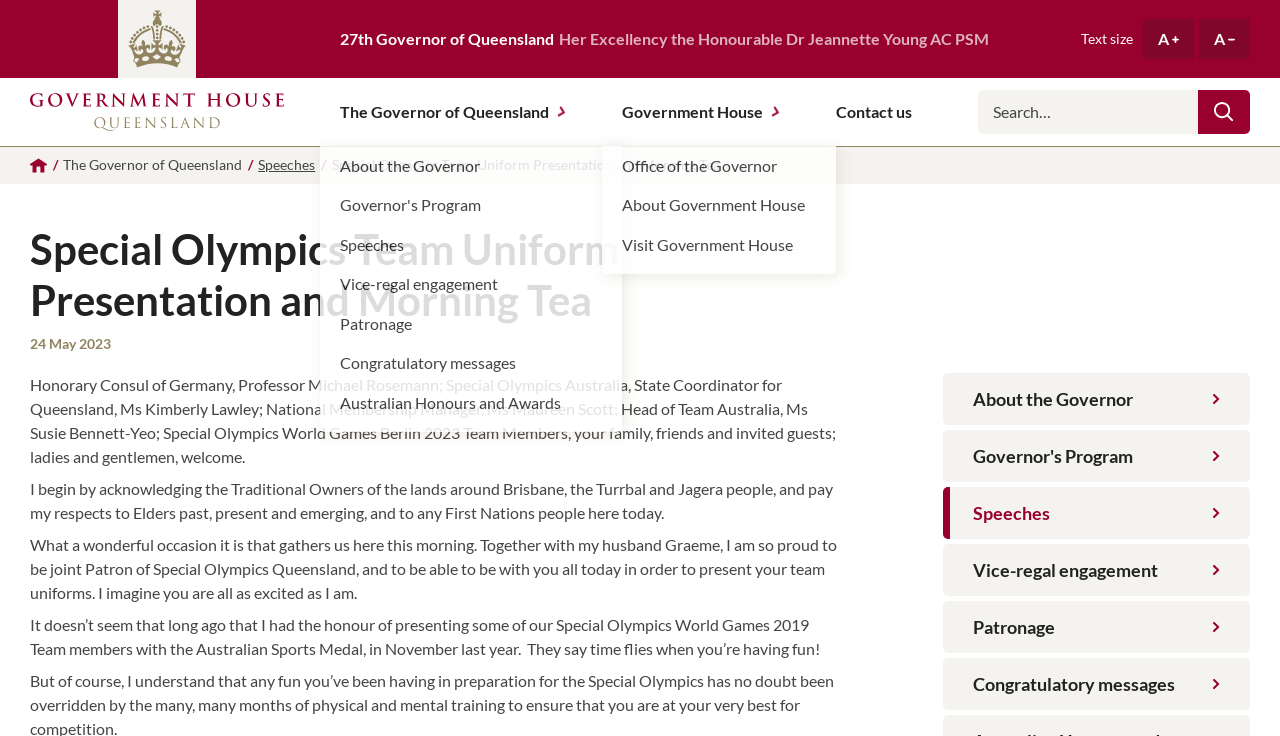Please determine the bounding box coordinates for the element that should be clicked to follow these instructions: "Search for something on the website".

[0.764, 0.122, 0.936, 0.182]